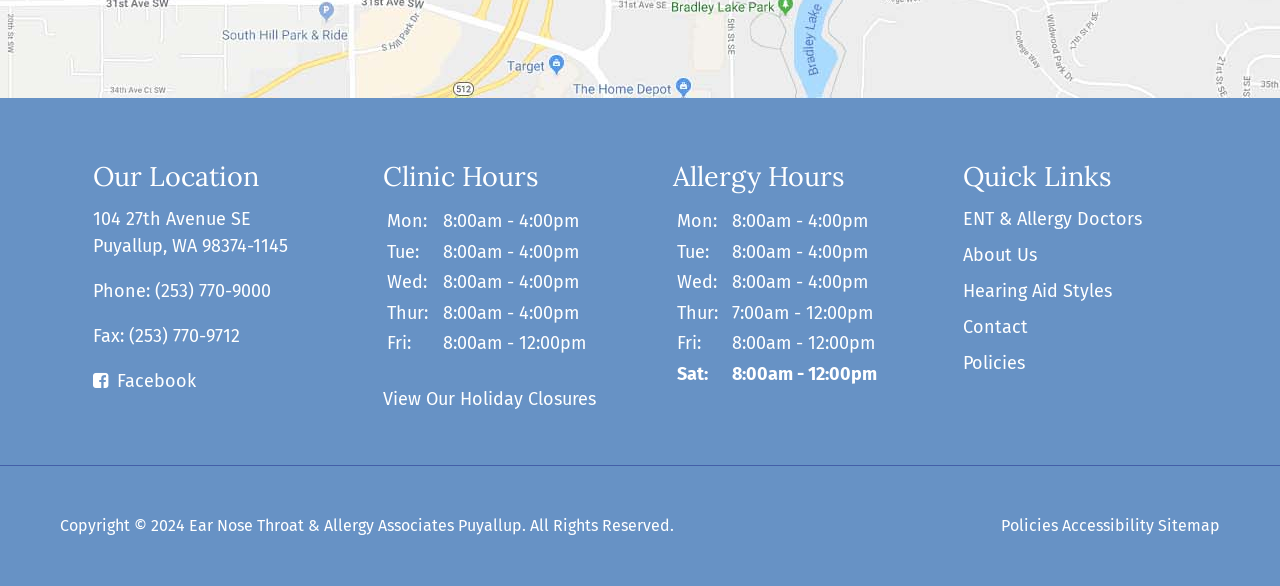Given the element description, predict the bounding box coordinates in the format (top-left x, top-left y, bottom-right x, bottom-right y). Make sure all values are between 0 and 1. Here is the element description: View Our Holiday Closures

[0.299, 0.662, 0.465, 0.7]